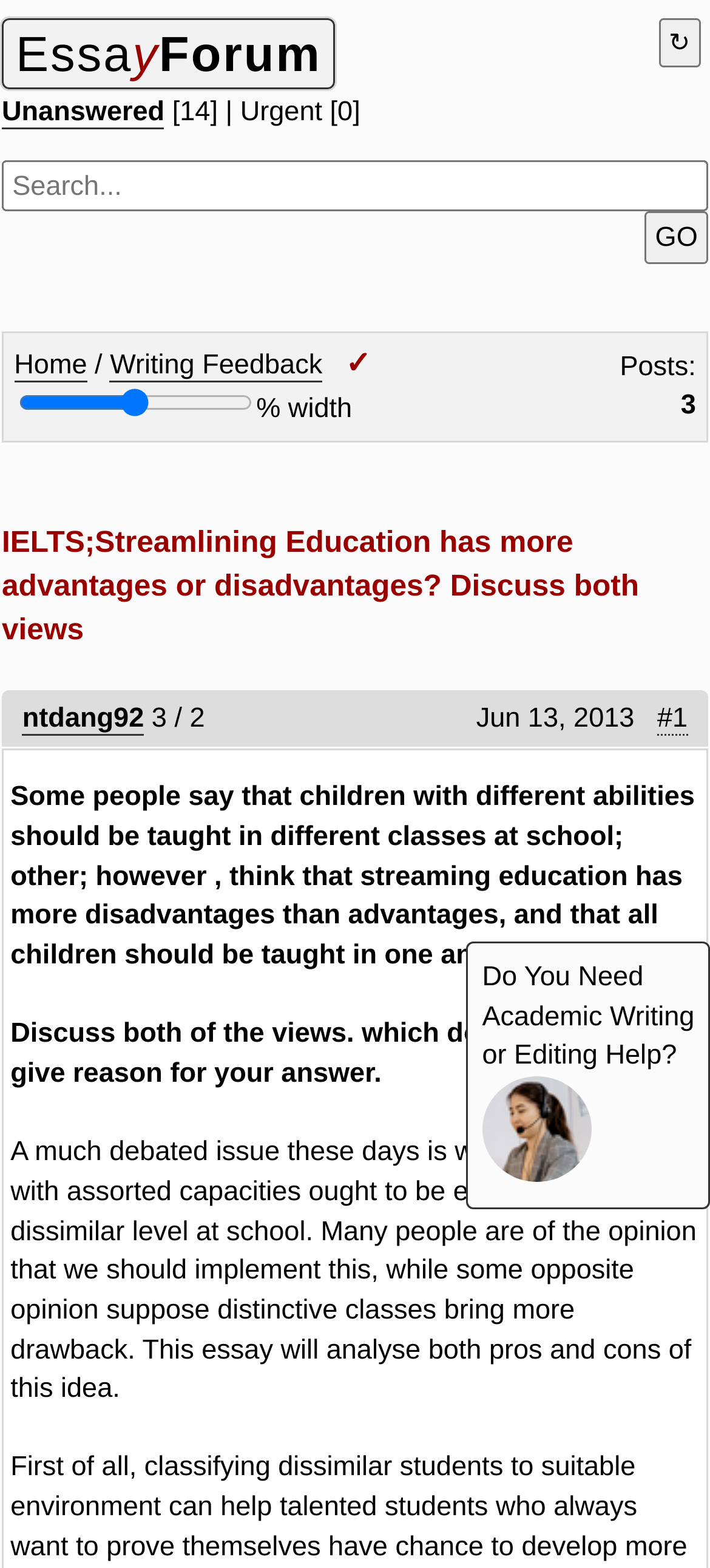Could you provide the bounding box coordinates for the portion of the screen to click to complete this instruction: "Go to the home page"?

None